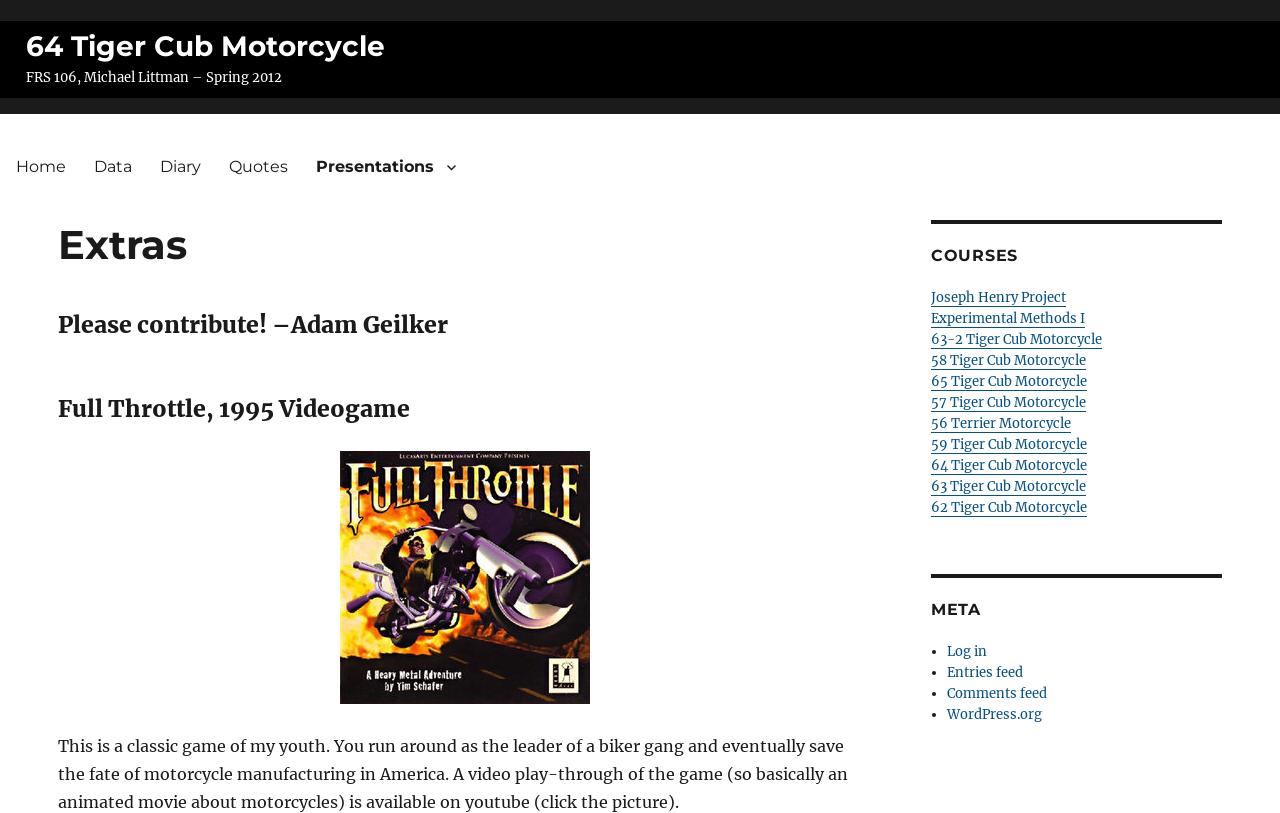Please specify the bounding box coordinates of the clickable region necessary for completing the following instruction: "View the 'Full Throttle, 1995 Videogame' section". The coordinates must consist of four float numbers between 0 and 1, i.e., [left, top, right, bottom].

[0.045, 0.485, 0.682, 0.52]